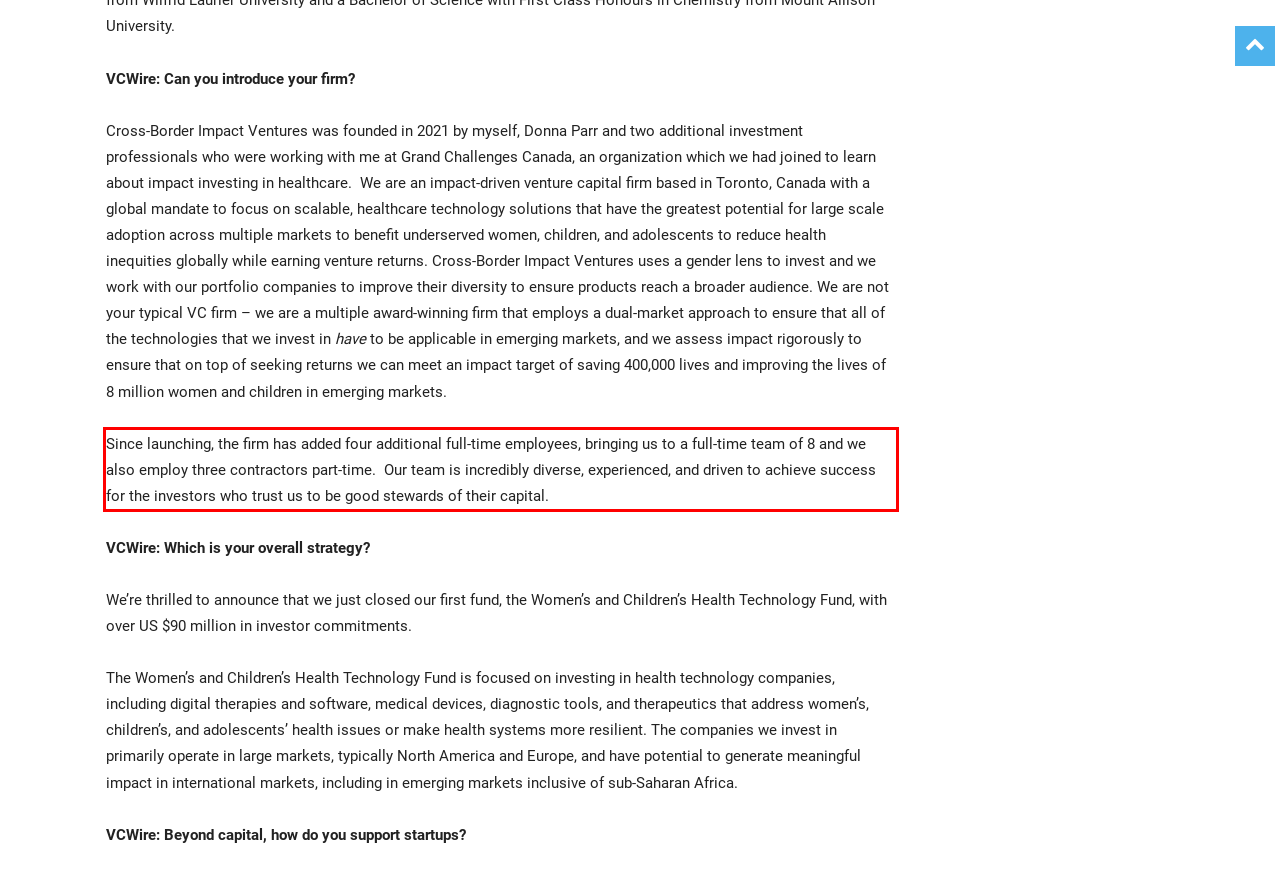There is a screenshot of a webpage with a red bounding box around a UI element. Please use OCR to extract the text within the red bounding box.

Since launching, the firm has added four additional full-time employees, bringing us to a full-time team of 8 and we also employ three contractors part-time. Our team is incredibly diverse, experienced, and driven to achieve success for the investors who trust us to be good stewards of their capital.